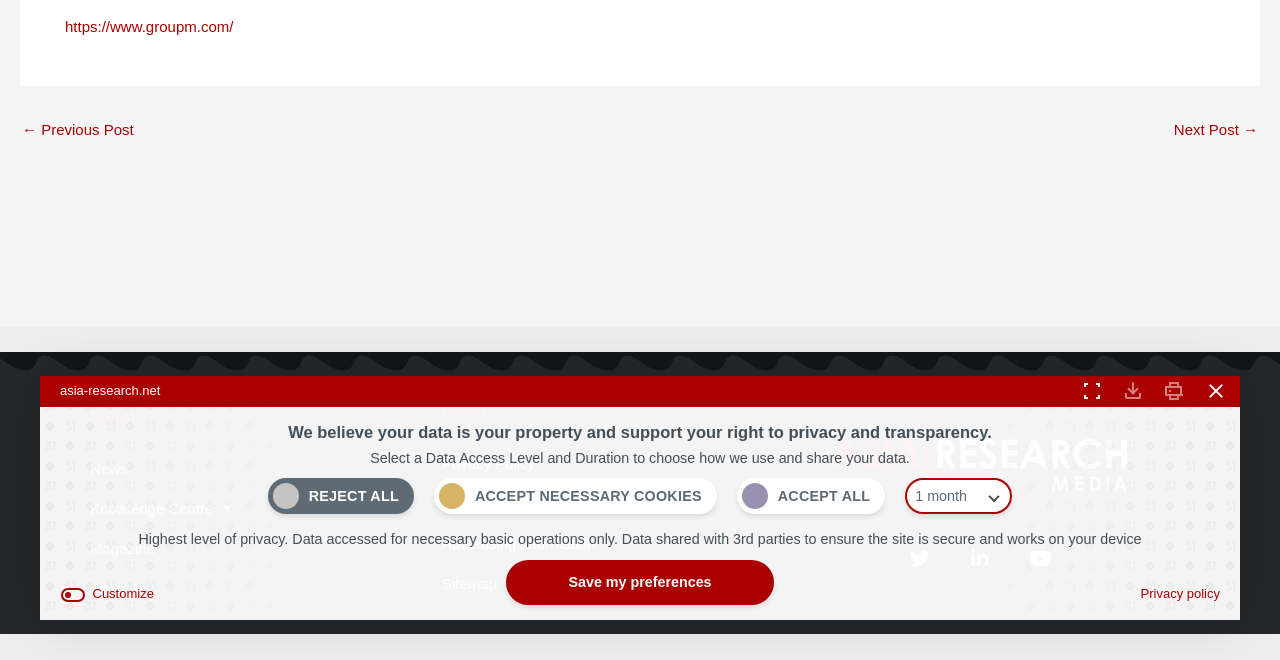From the element description: "Terms and Conditions", extract the bounding box coordinates of the UI element. The coordinates should be expressed as four float numbers between 0 and 1, in the order [left, top, right, bottom].

[0.33, 0.733, 0.581, 0.794]